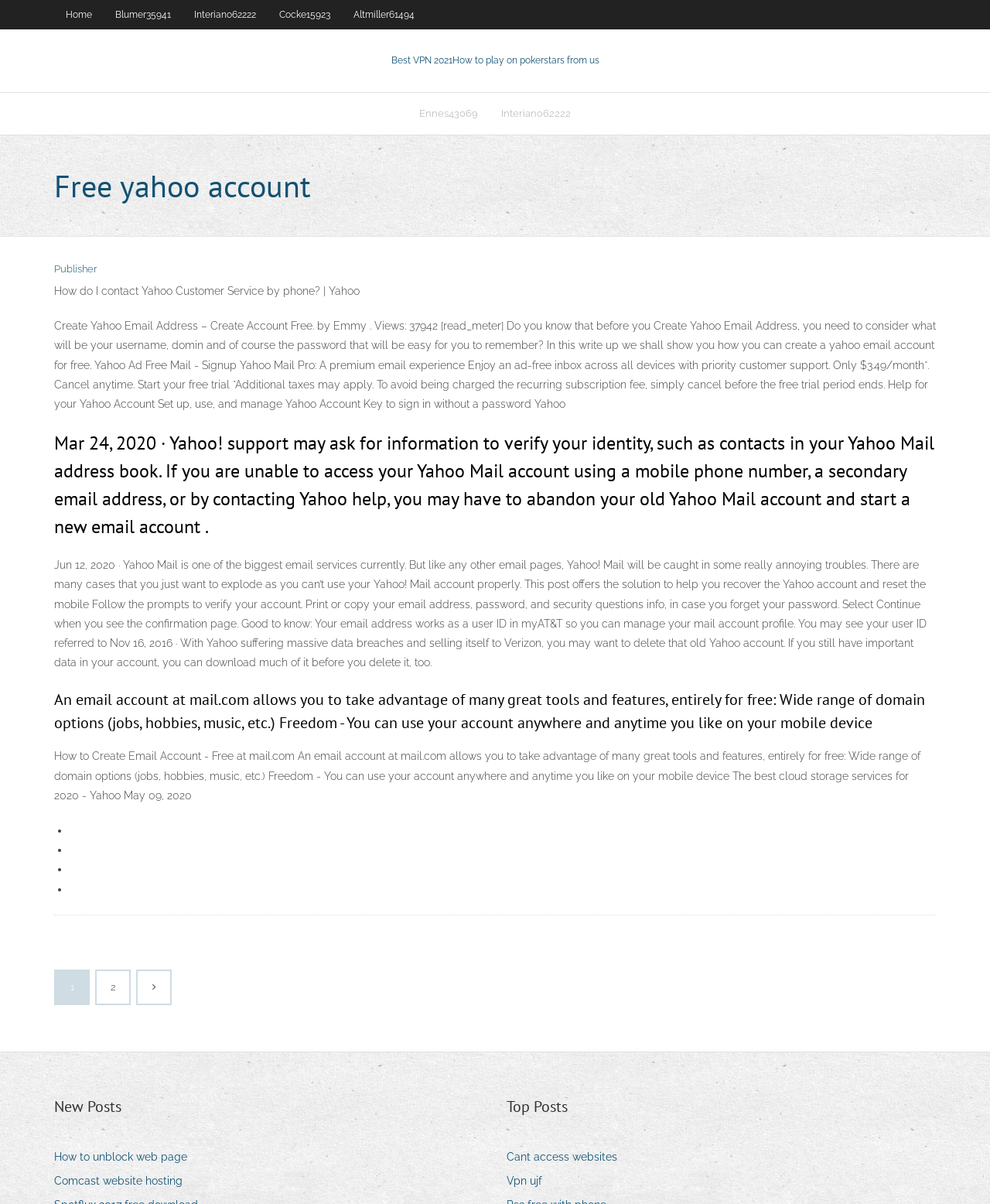Determine the bounding box coordinates for the area that needs to be clicked to fulfill this task: "Click on the 'Home' link". The coordinates must be given as four float numbers between 0 and 1, i.e., [left, top, right, bottom].

[0.055, 0.0, 0.105, 0.024]